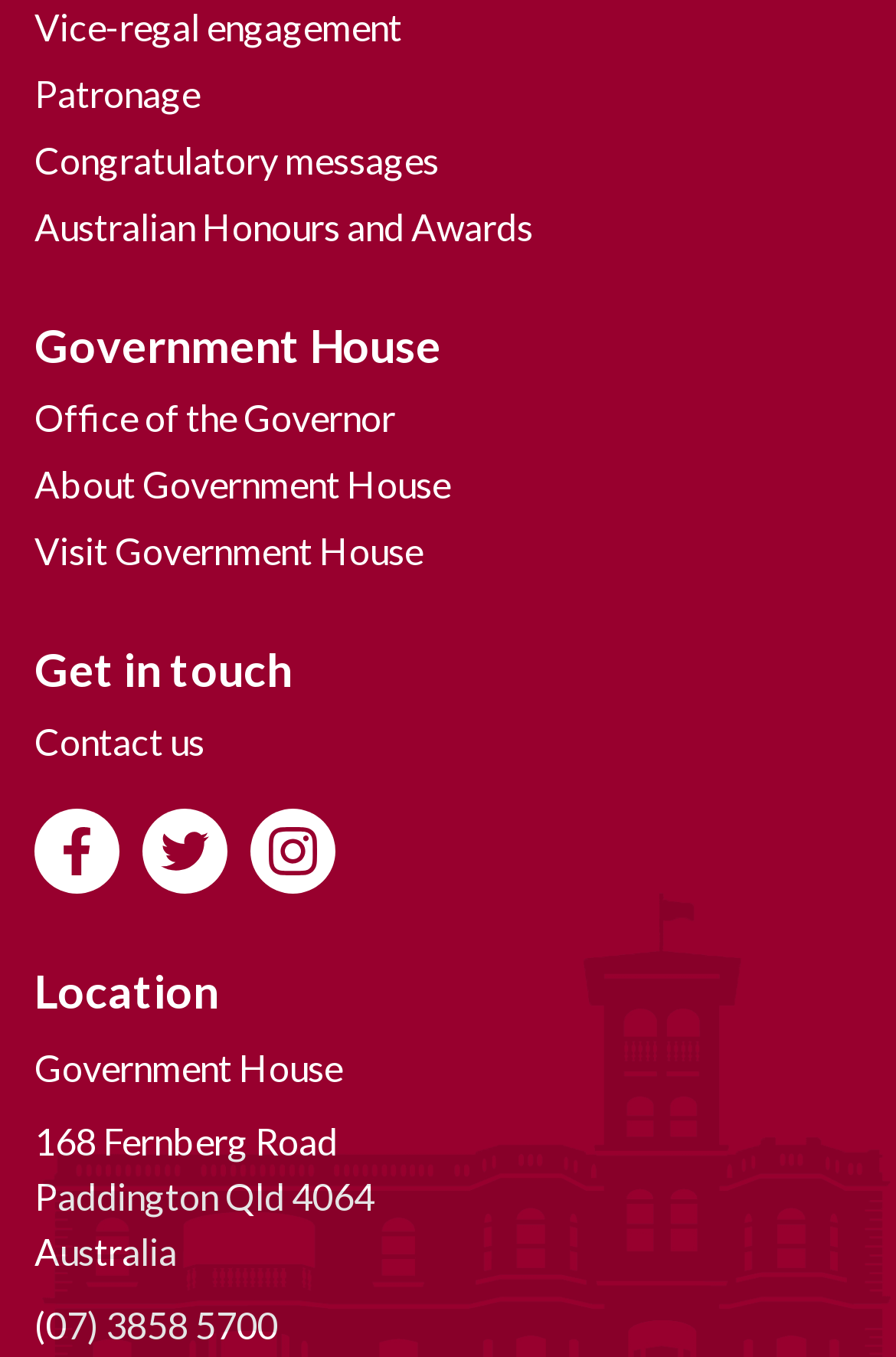How can I get in touch with Government House?
Using the image as a reference, answer with just one word or a short phrase.

Contact us